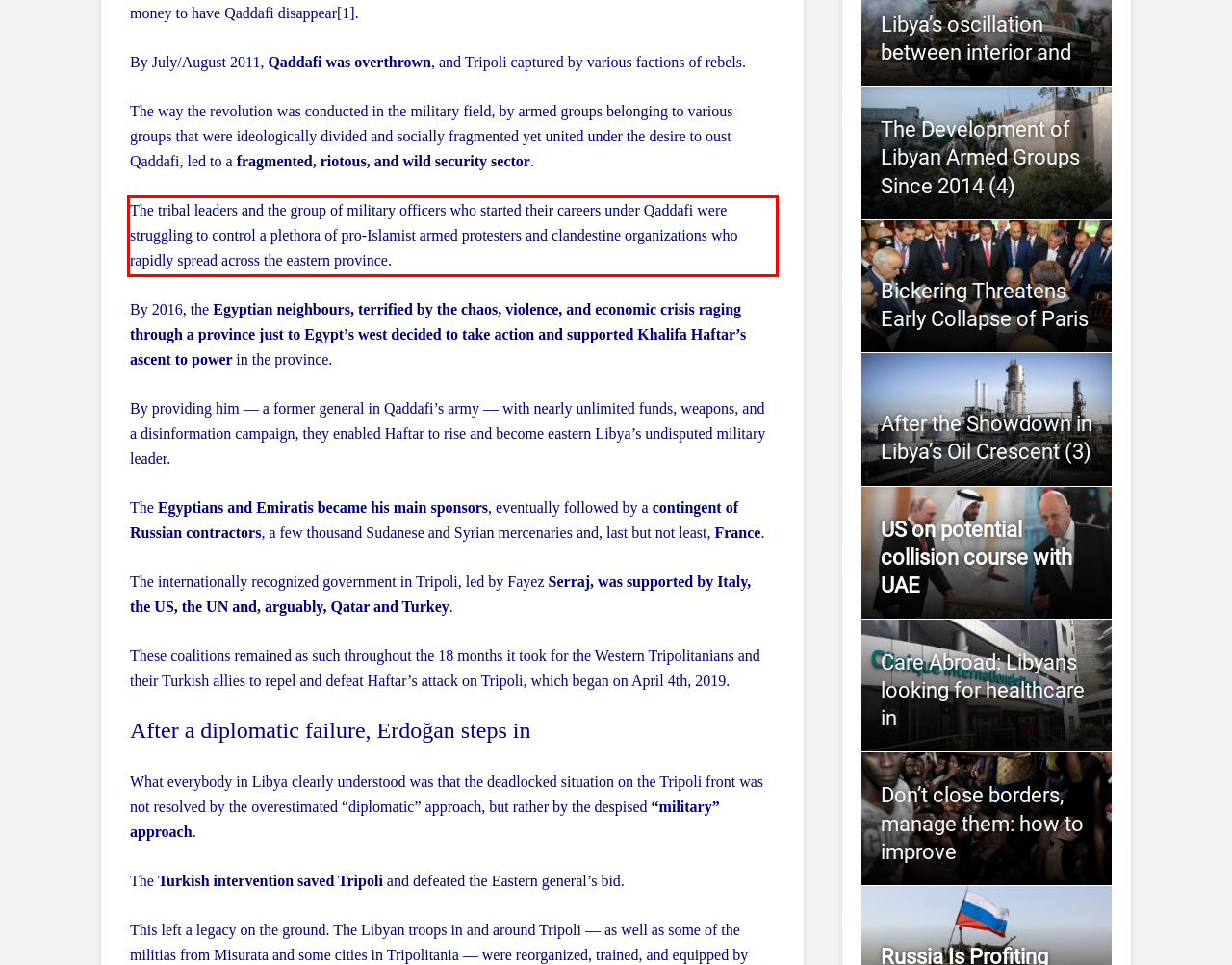Please perform OCR on the text within the red rectangle in the webpage screenshot and return the text content.

The tribal leaders and the group of military officers who started their careers under Qaddafi were struggling to control a plethora of pro-Islamist armed protesters and clandestine organizations who rapidly spread across the eastern province.